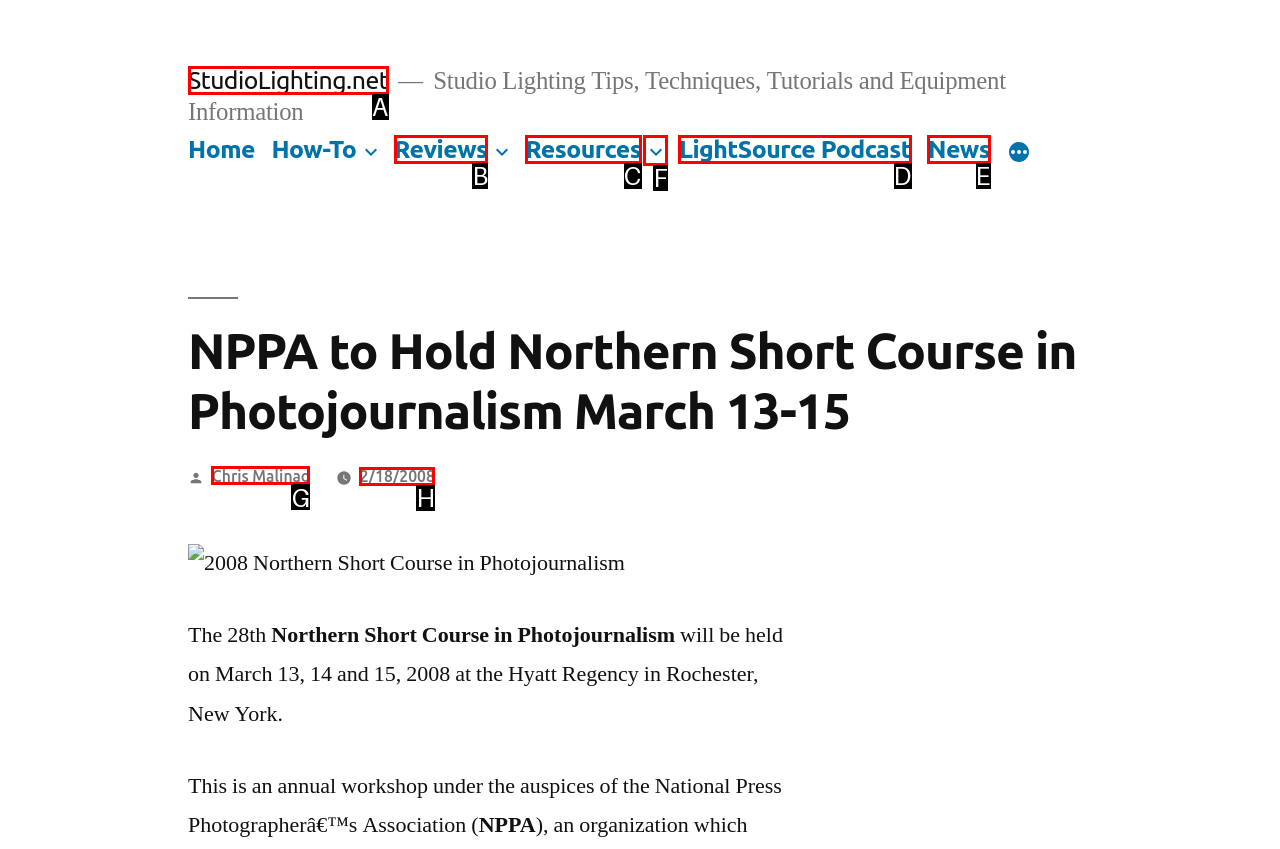Which option should be clicked to execute the following task: Read more about NPPA? Respond with the letter of the selected option.

G